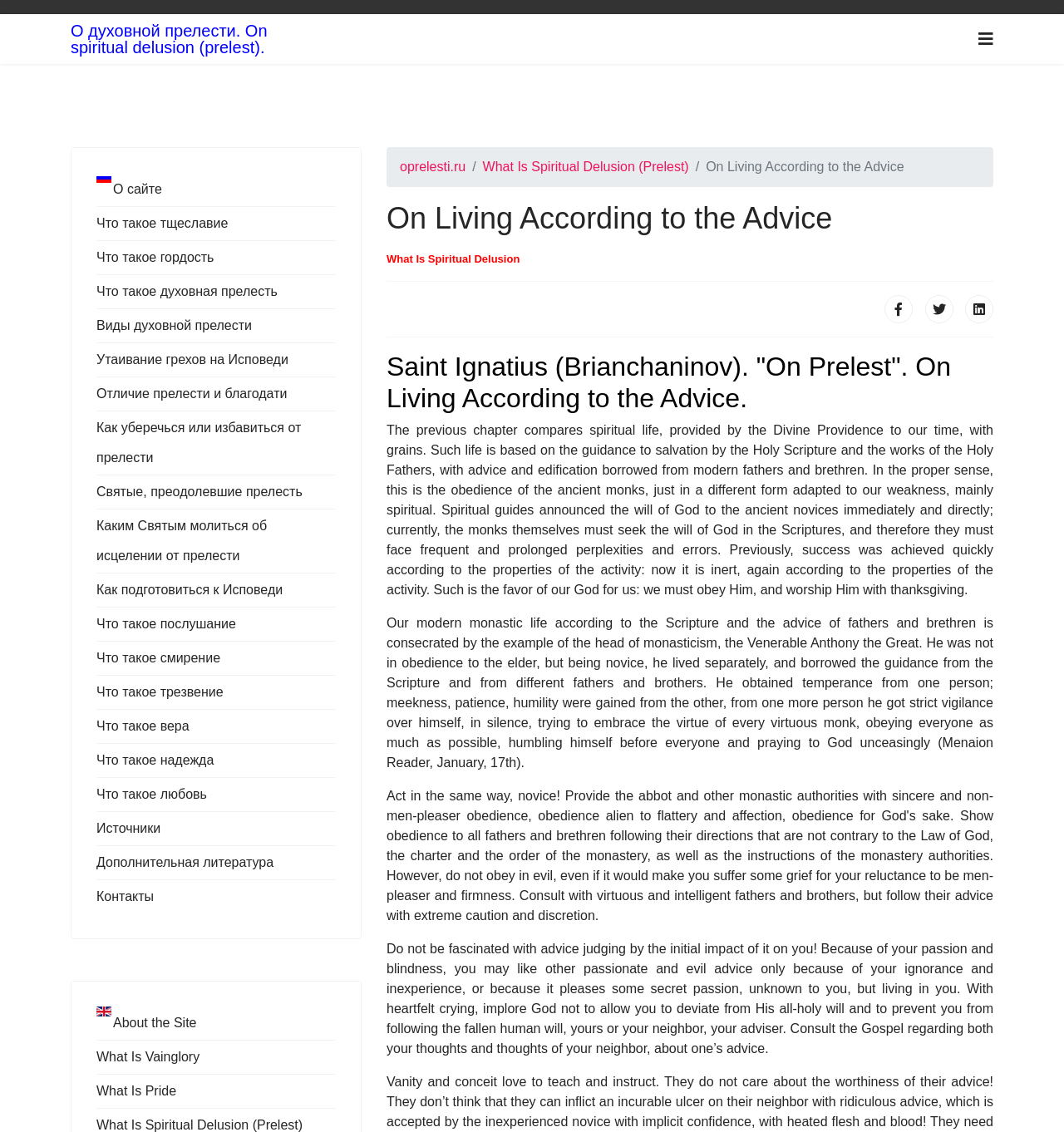What is the name of the saint mentioned on the webpage?
From the screenshot, provide a brief answer in one word or phrase.

Saint Ignatius